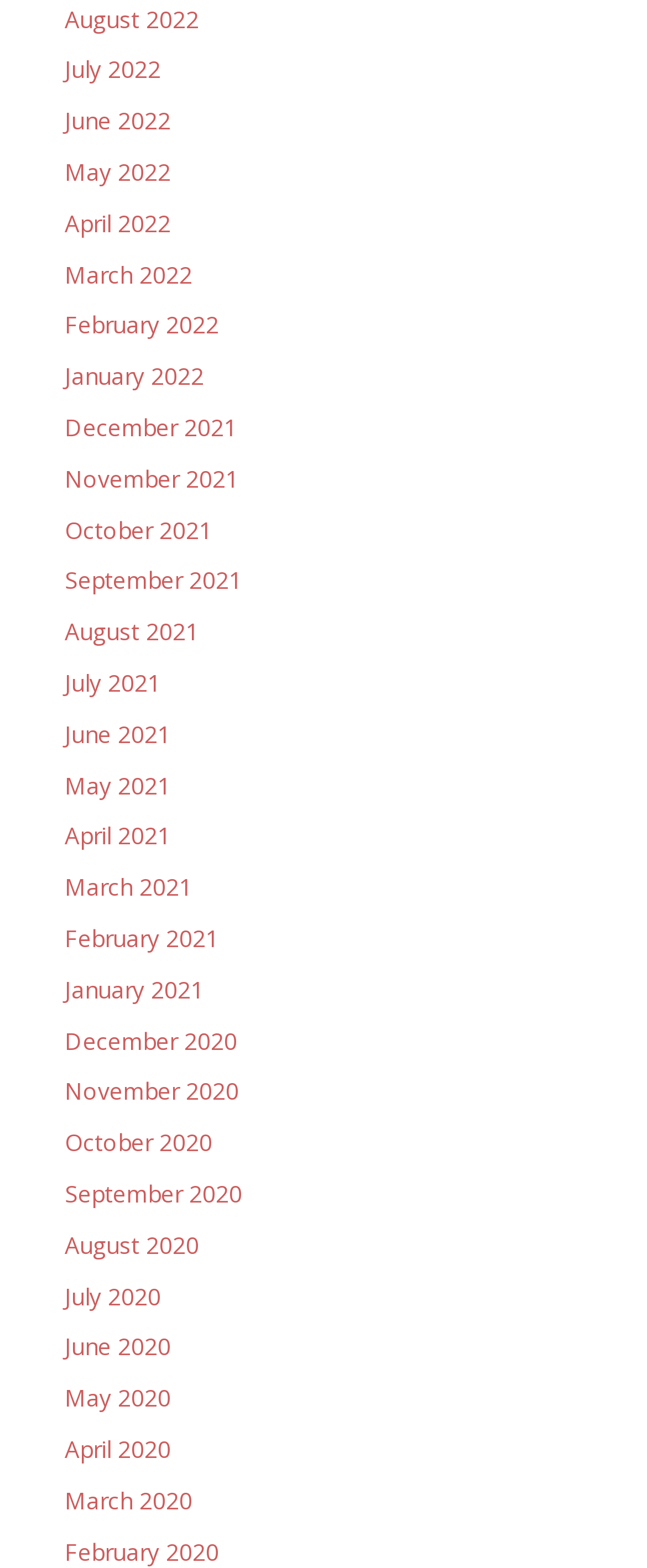Please determine the bounding box coordinates of the element to click in order to execute the following instruction: "View August 2022". The coordinates should be four float numbers between 0 and 1, specified as [left, top, right, bottom].

[0.1, 0.002, 0.308, 0.022]